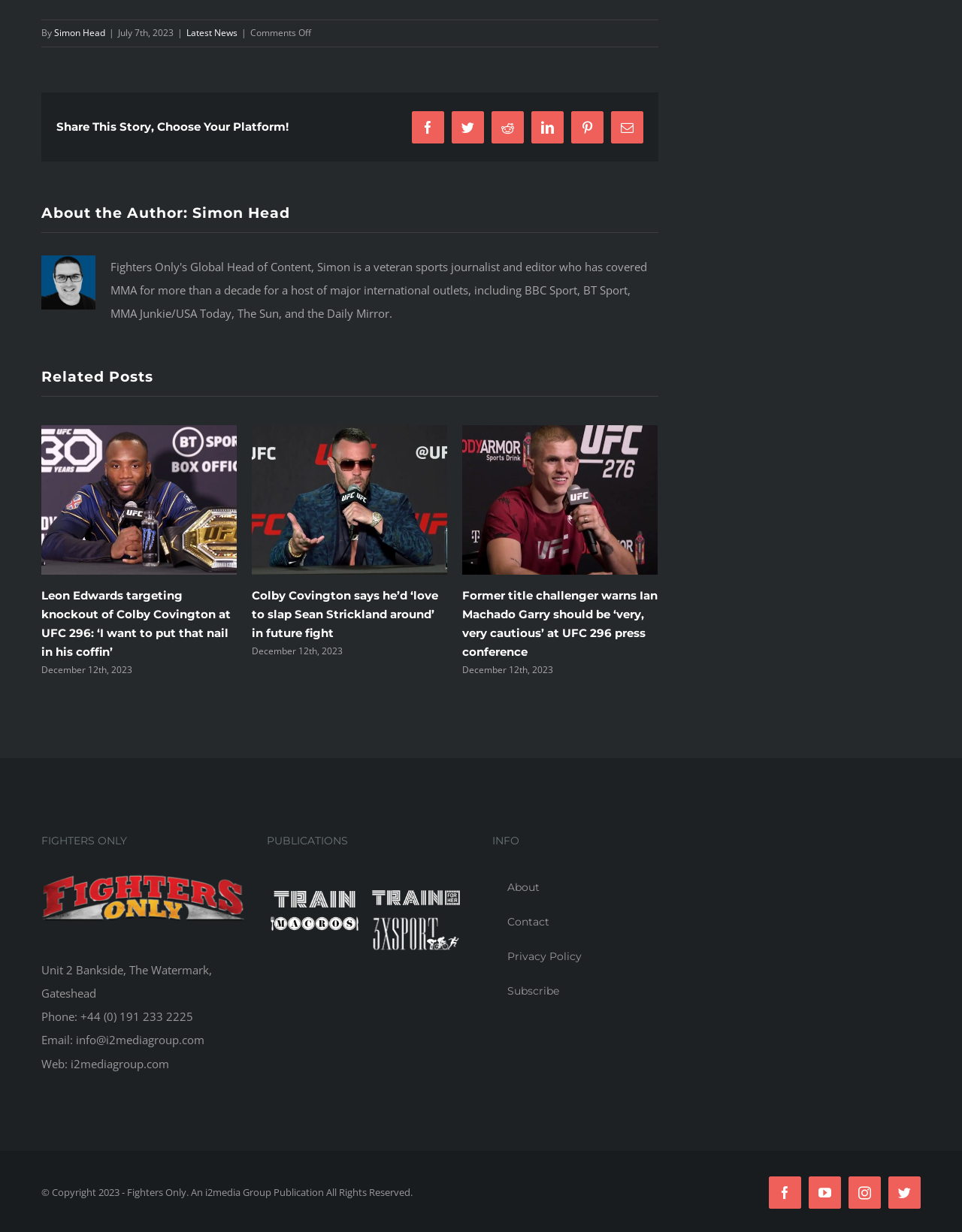Please identify the bounding box coordinates of the clickable element to fulfill the following instruction: "Check the publication's contact information". The coordinates should be four float numbers between 0 and 1, i.e., [left, top, right, bottom].

[0.043, 0.819, 0.201, 0.831]